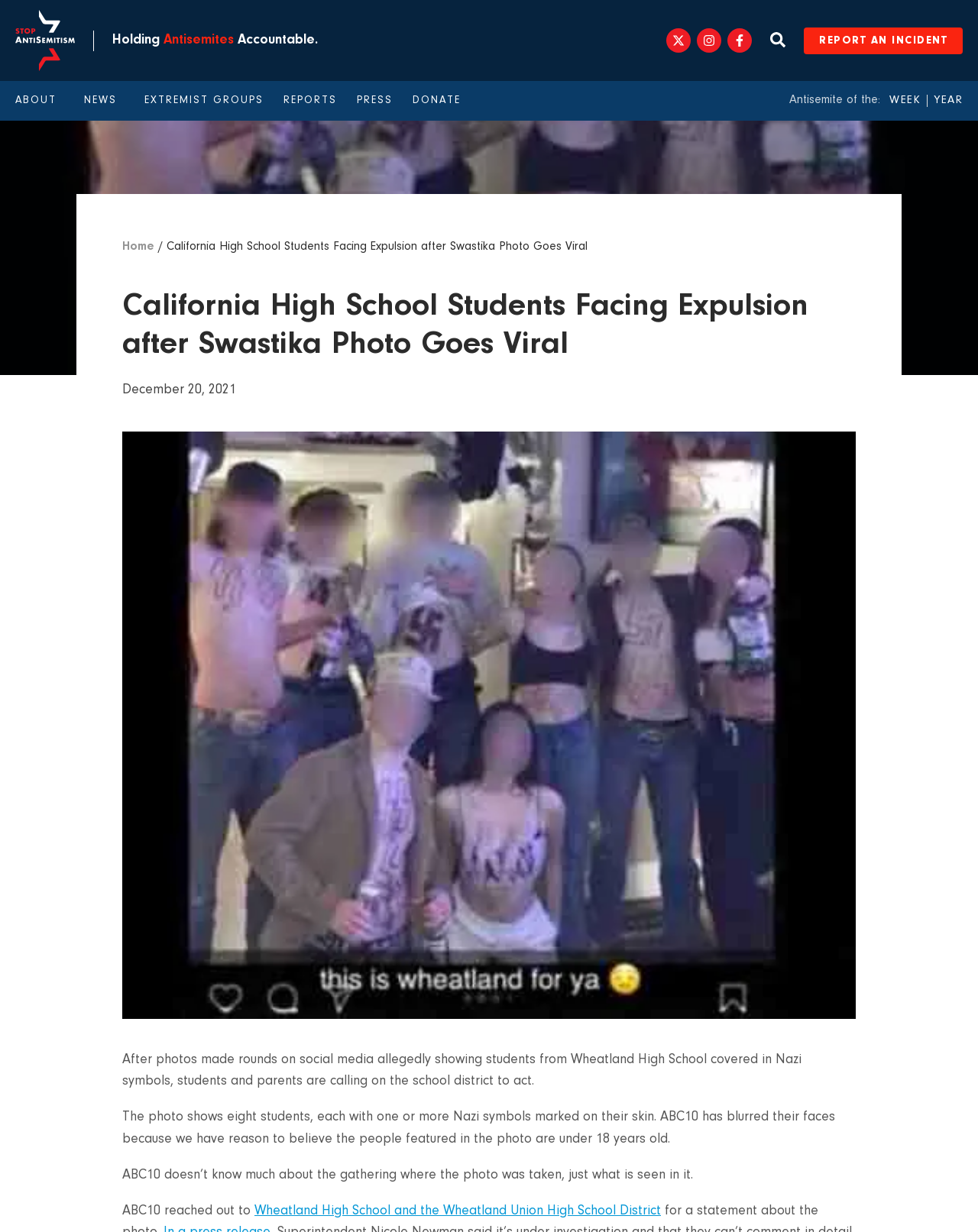Write an extensive caption that covers every aspect of the webpage.

The webpage appears to be a news article about an incident involving high school students in California. At the top of the page, there is a navigation menu with links to "Home", "About", "News", "Extremist Groups", "Reports", "Press", and "Donate". Below the navigation menu, there is a heading that reads "California High School Students Facing Expulsion after Swastika Photo Goes Viral".

To the left of the heading, there is a breadcrumbs navigation section that shows the current page's location in the website's hierarchy. Below the breadcrumbs, there is a time stamp indicating that the article was published on December 20, 2021.

The main content of the article is divided into paragraphs of text, with the first paragraph describing a photo that allegedly shows students from Wheatland High School covered in Nazi symbols. The text explains that the photo has been blurred to protect the identities of the students, who are believed to be under 18 years old.

There are several links and images scattered throughout the page, including social media links to Instagram and Facebook, as well as a search bar at the top right corner of the page. There is also a figure element that contains an image, although the image's content is not described.

The article continues with additional paragraphs of text, describing the incident and the reaction from students and parents. There is a link to Wheatland High School and the Wheatland Union High School District, which suggests that the article is providing more information about the incident and the school's response.